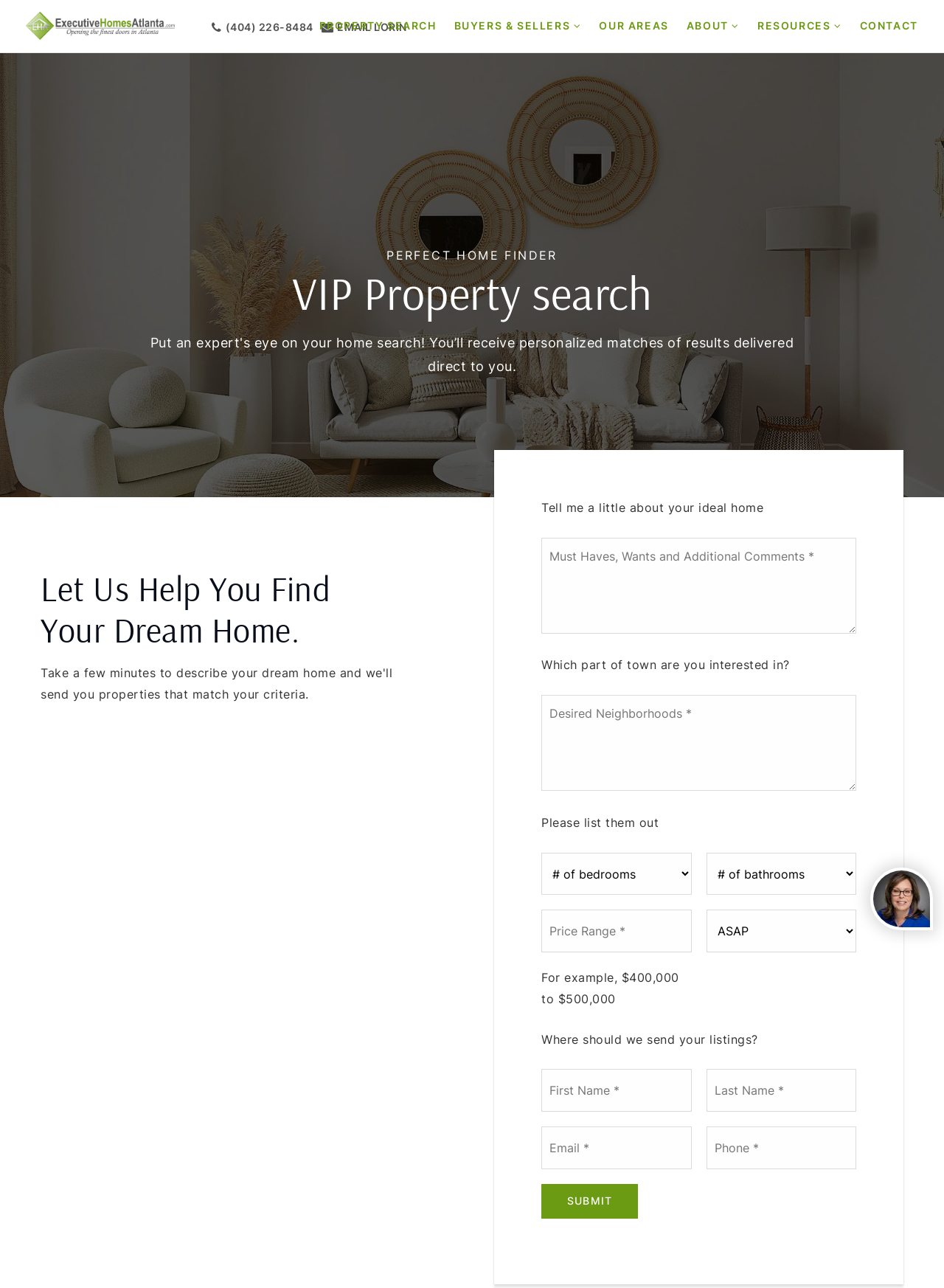Determine the bounding box coordinates for the region that must be clicked to execute the following instruction: "Enter your first name".

[0.573, 0.83, 0.732, 0.863]